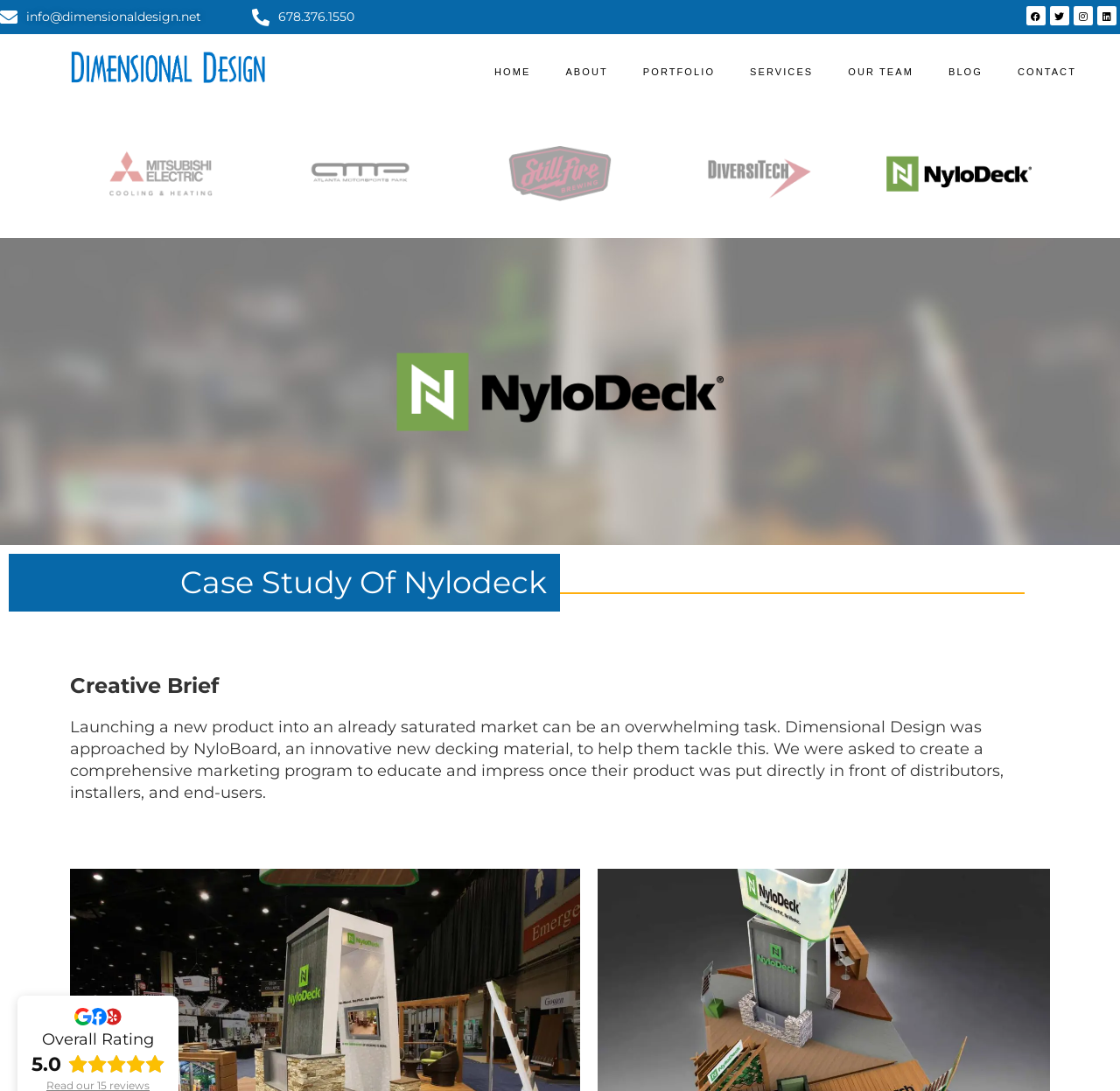Your task is to find and give the main heading text of the webpage.

Case Study Of Nylodeck